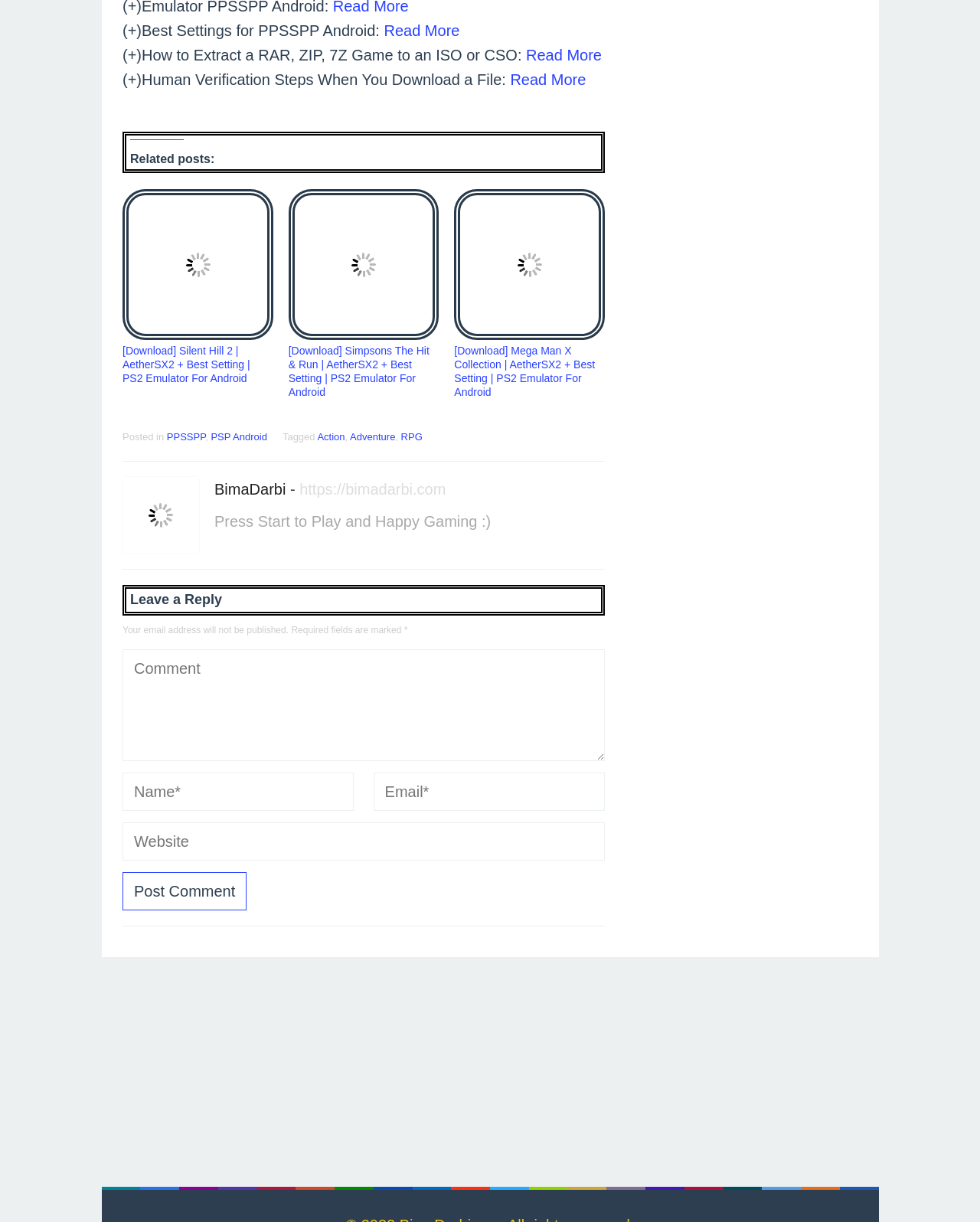What is the text above the comment section?
Using the information from the image, answer the question thoroughly.

The heading above the comment section is 'Leave a Reply', which indicates that this section is for users to leave a comment or reply to the post.